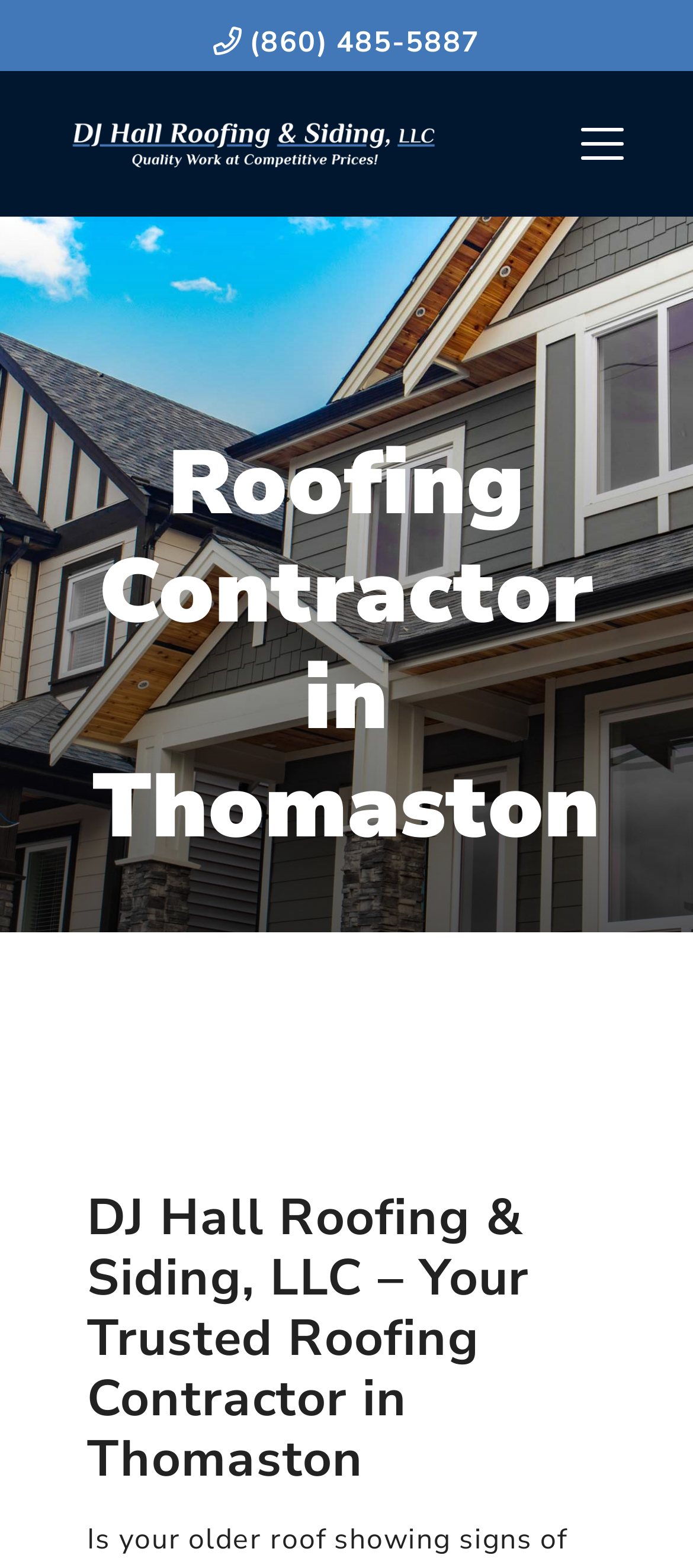What is the location of DJ Hall Roofing & Siding, LLC?
Kindly answer the question with as much detail as you can.

I found the location by looking at the heading element with the text 'DJ Hall Roofing & Siding, LLC – Your Trusted Roofing Contractor in Thomaston' which is located within the navigation element.